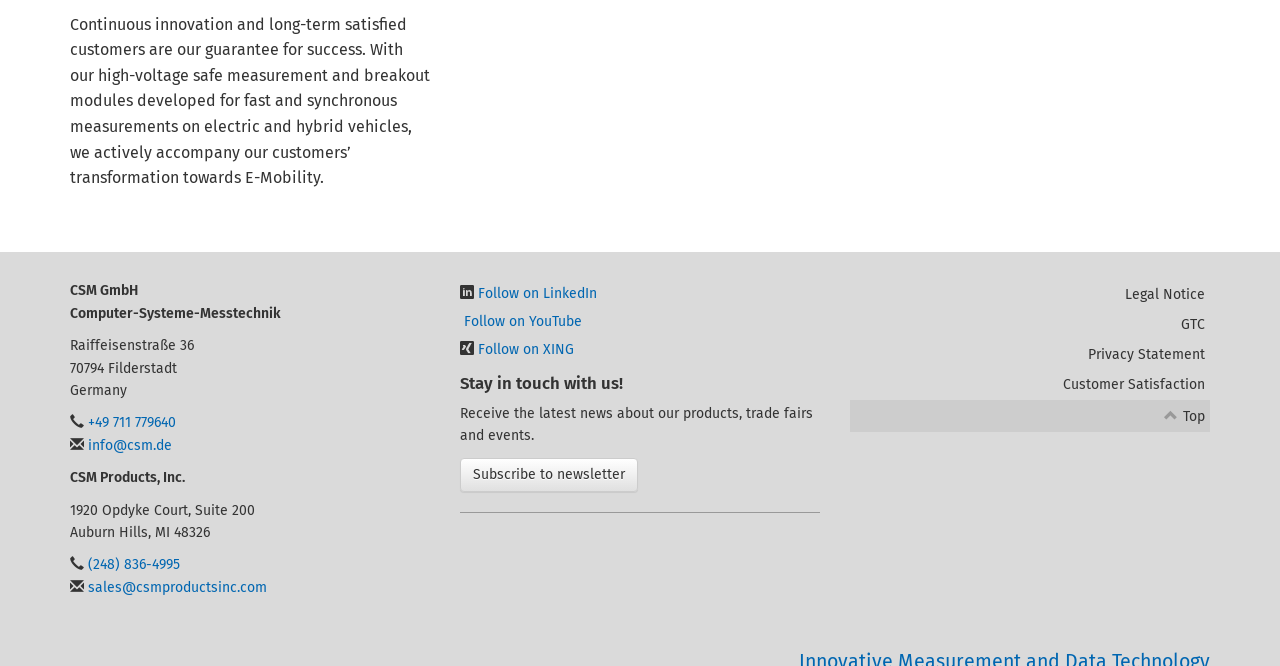Answer the question in one word or a short phrase:
What is the address of the company?

Raiffeisenstraße 36, 70794 Filderstadt, Germany